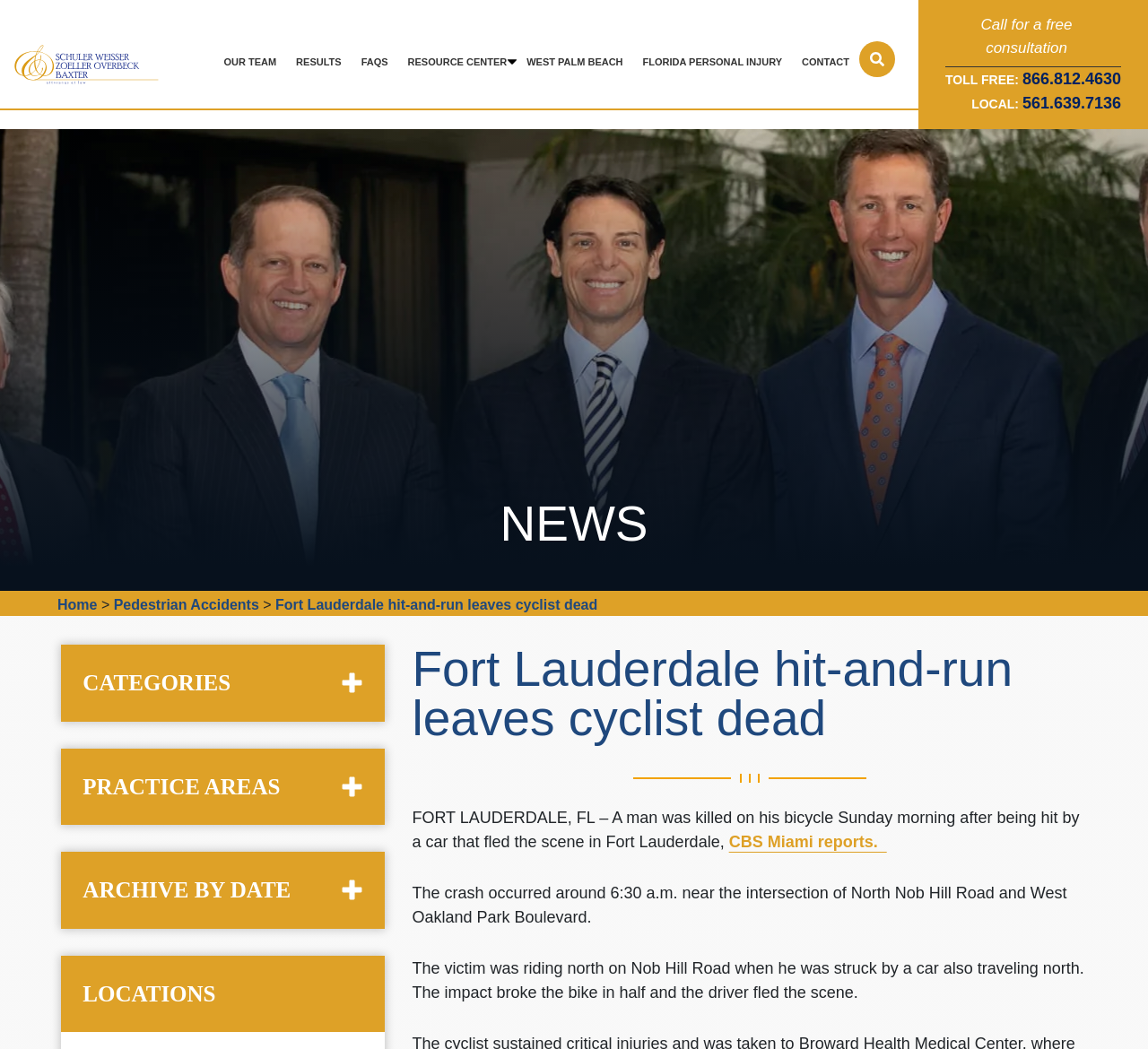Determine the bounding box coordinates of the region to click in order to accomplish the following instruction: "Click on the 'OUR TEAM' link". Provide the coordinates as four float numbers between 0 and 1, specifically [left, top, right, bottom].

[0.186, 0.054, 0.249, 0.064]